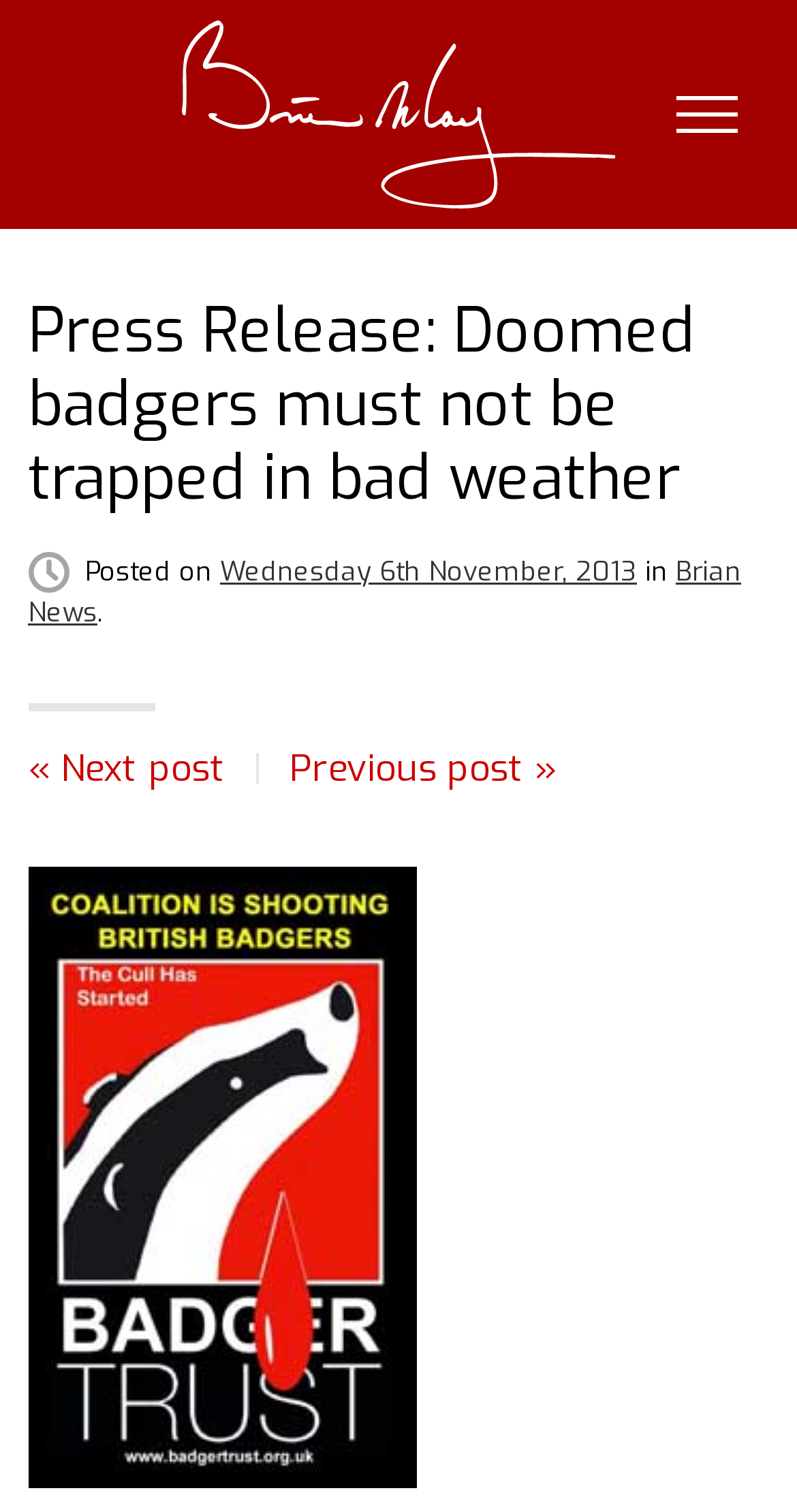What is the category of the press release?
Look at the image and respond to the question as thoroughly as possible.

I found the link element with the text 'Brian News' which is a child of the 'Press Release' heading. This indicates that the category of the press release is Brian News.